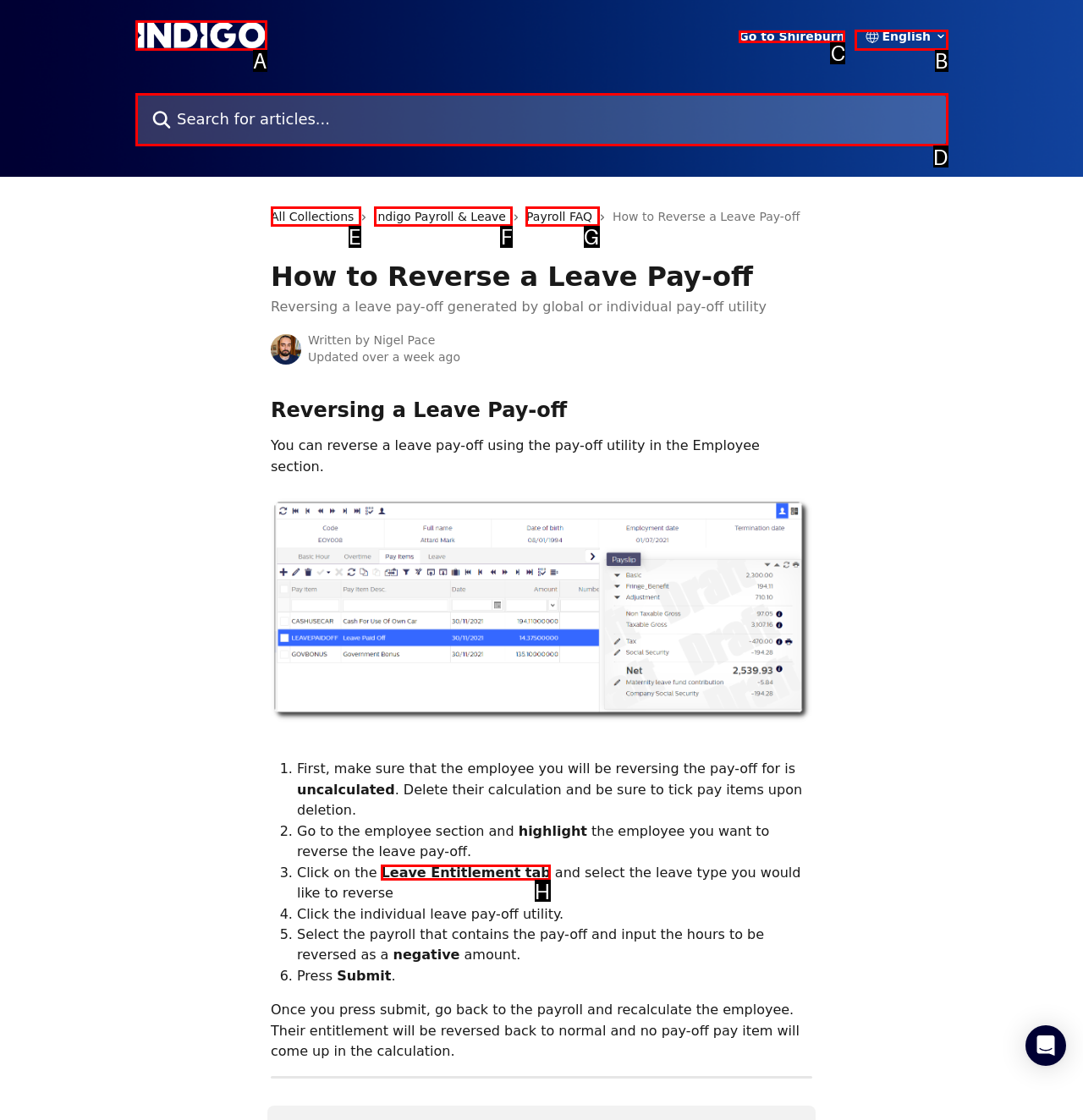Select the proper UI element to click in order to perform the following task: Click on the Leave Entitlement tab. Indicate your choice with the letter of the appropriate option.

H